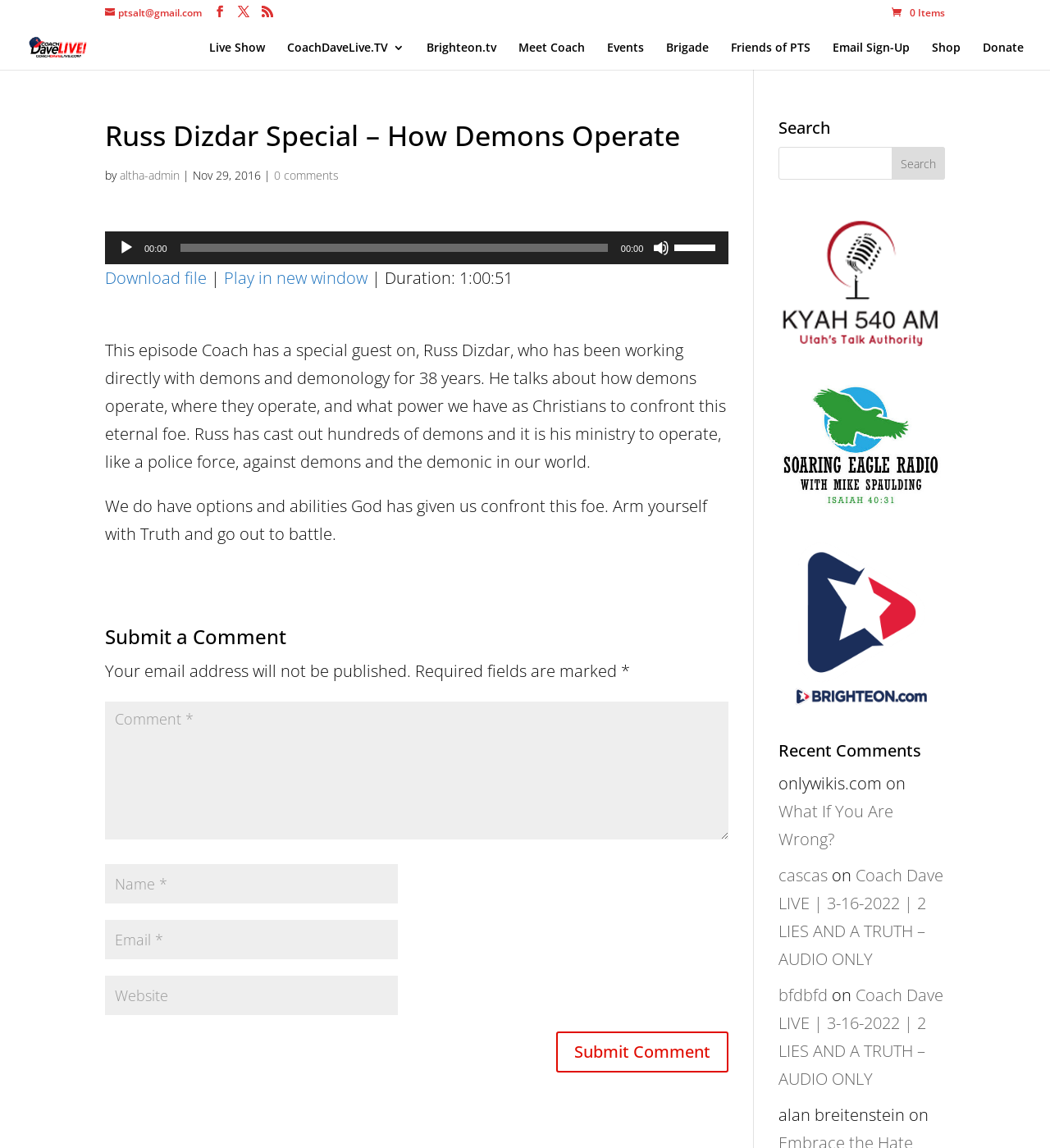Could you find the bounding box coordinates of the clickable area to complete this instruction: "Search for something"?

[0.741, 0.128, 0.9, 0.157]